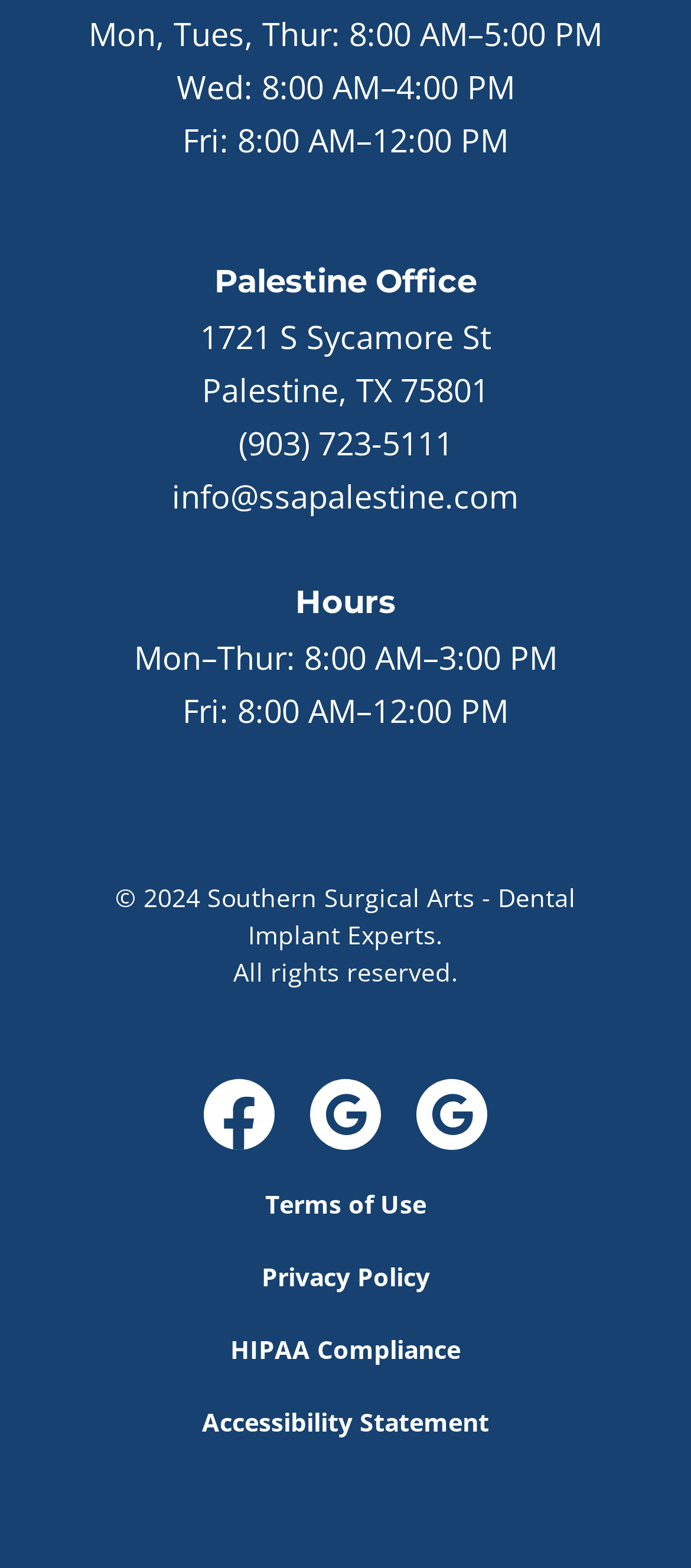What is the office address?
Based on the image, answer the question with a single word or brief phrase.

1721 S Sycamore St, Palestine, TX 75801